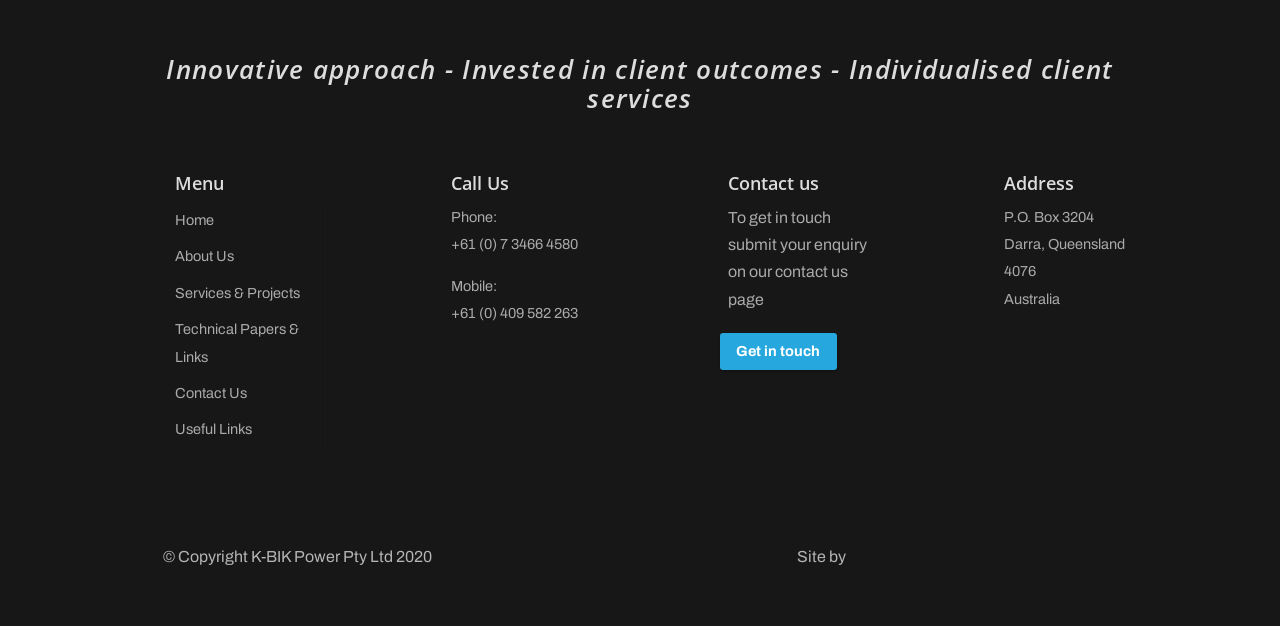Examine the image and give a thorough answer to the following question:
What is the company's phone number?

I found the phone number by looking at the 'Call Us' section, where it is listed as 'Phone:' followed by the number +61 (0) 7 3466 4580.